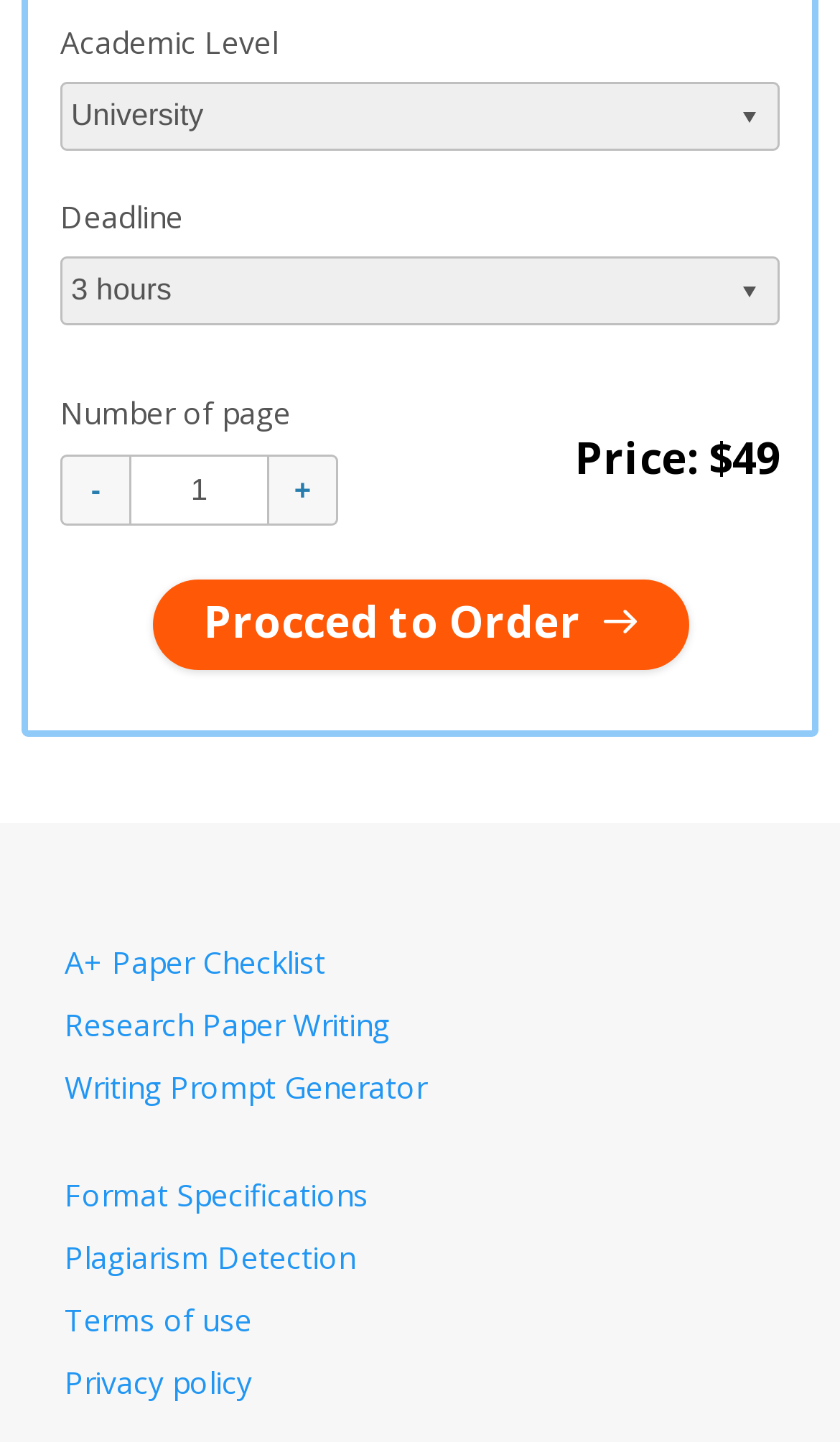Please identify the bounding box coordinates of the element on the webpage that should be clicked to follow this instruction: "Proceed to order". The bounding box coordinates should be given as four float numbers between 0 and 1, formatted as [left, top, right, bottom].

[0.181, 0.402, 0.819, 0.464]